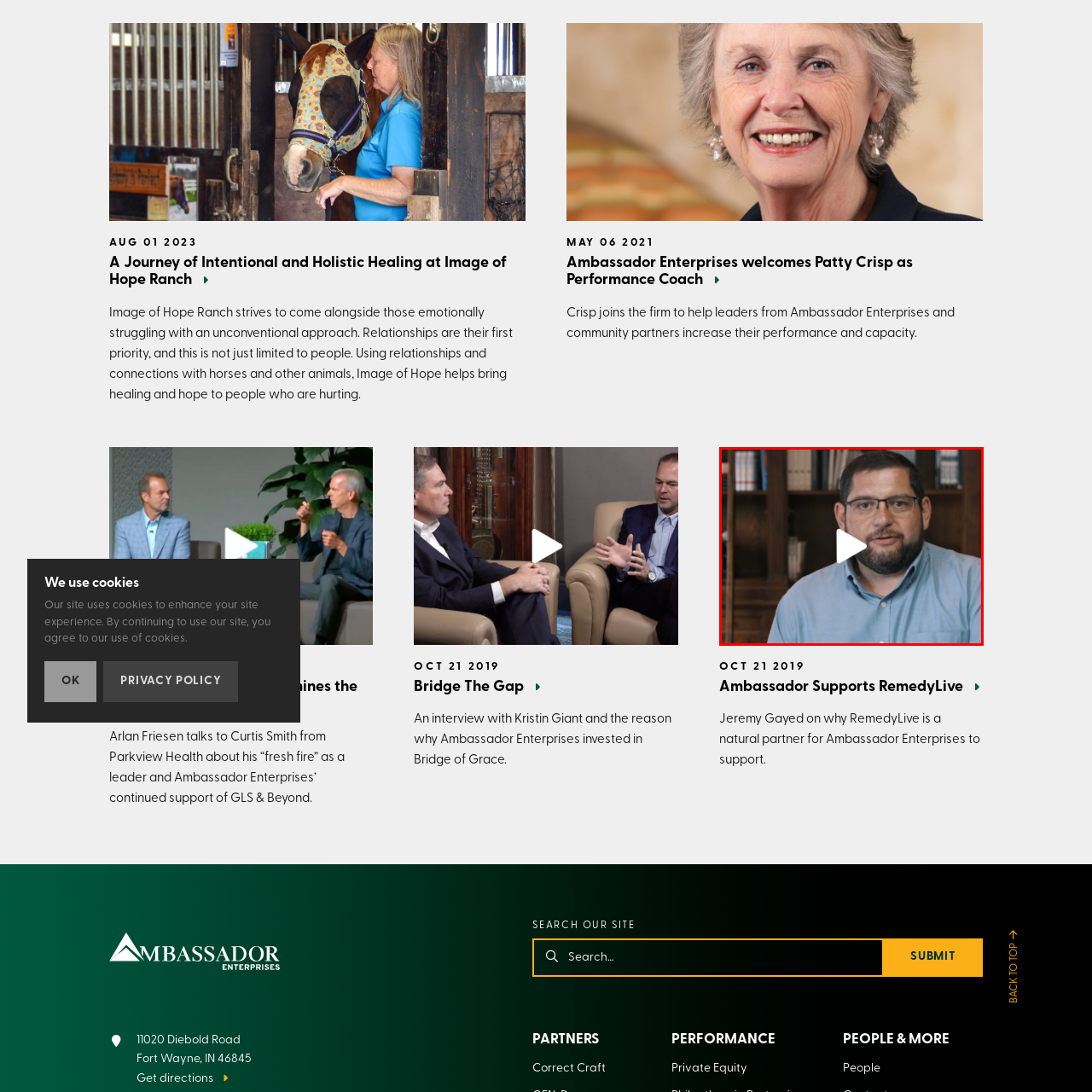What is the topic of the article?
Focus on the section of the image outlined in red and give a thorough answer to the question.

The image is accompanied by an article titled 'The Life of a Leader Determines the Life of the Organization', which suggests that the topic of discussion is related to leadership styles and their impact on organizational health. This topic is likely explored in the video featuring the man in the image.